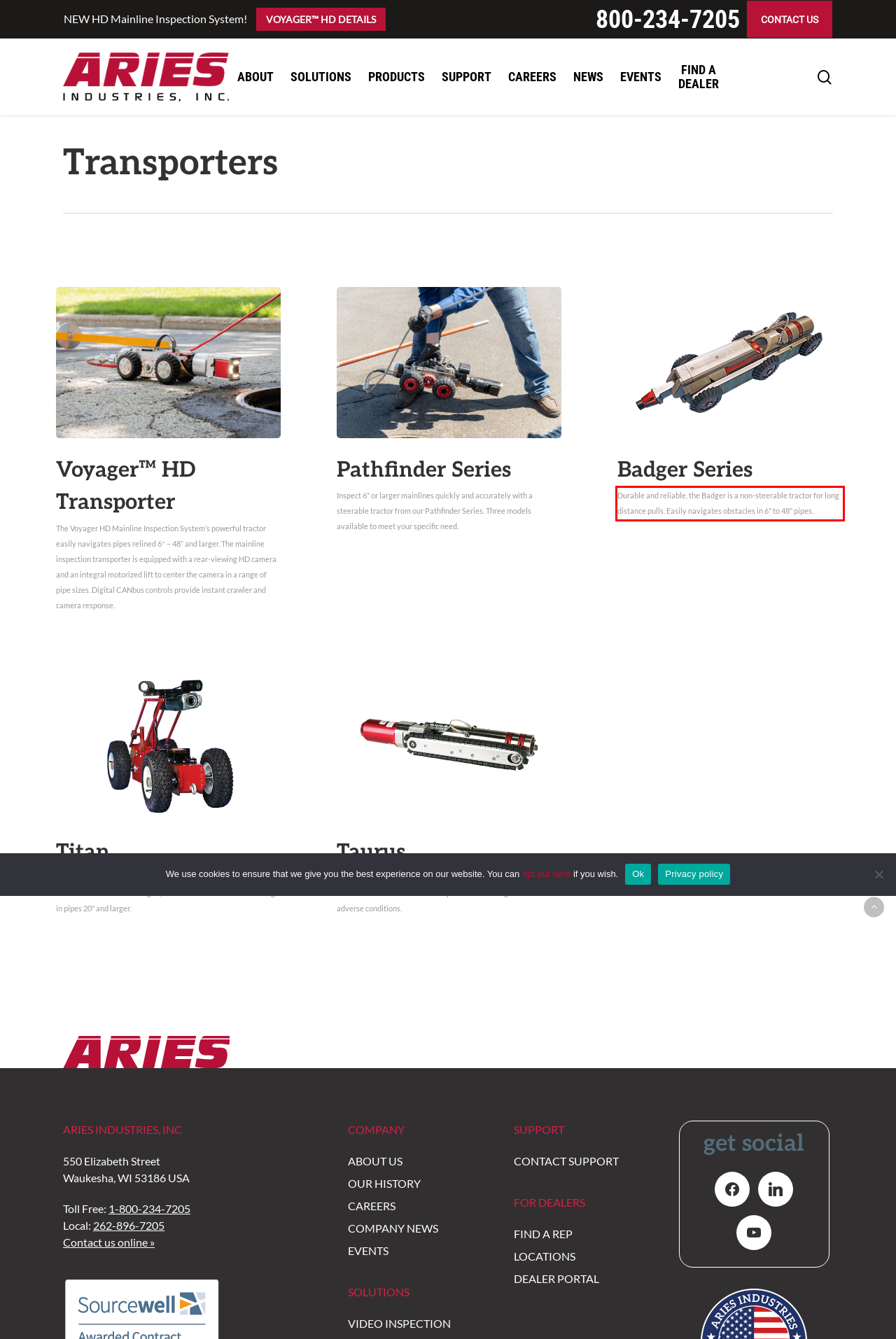By examining the provided screenshot of a webpage, recognize the text within the red bounding box and generate its text content.

Durable and reliable, the Badger is a non-steerable tractor for long distance pulls. Easily navigates obstacles in 6" to 48" pipes.